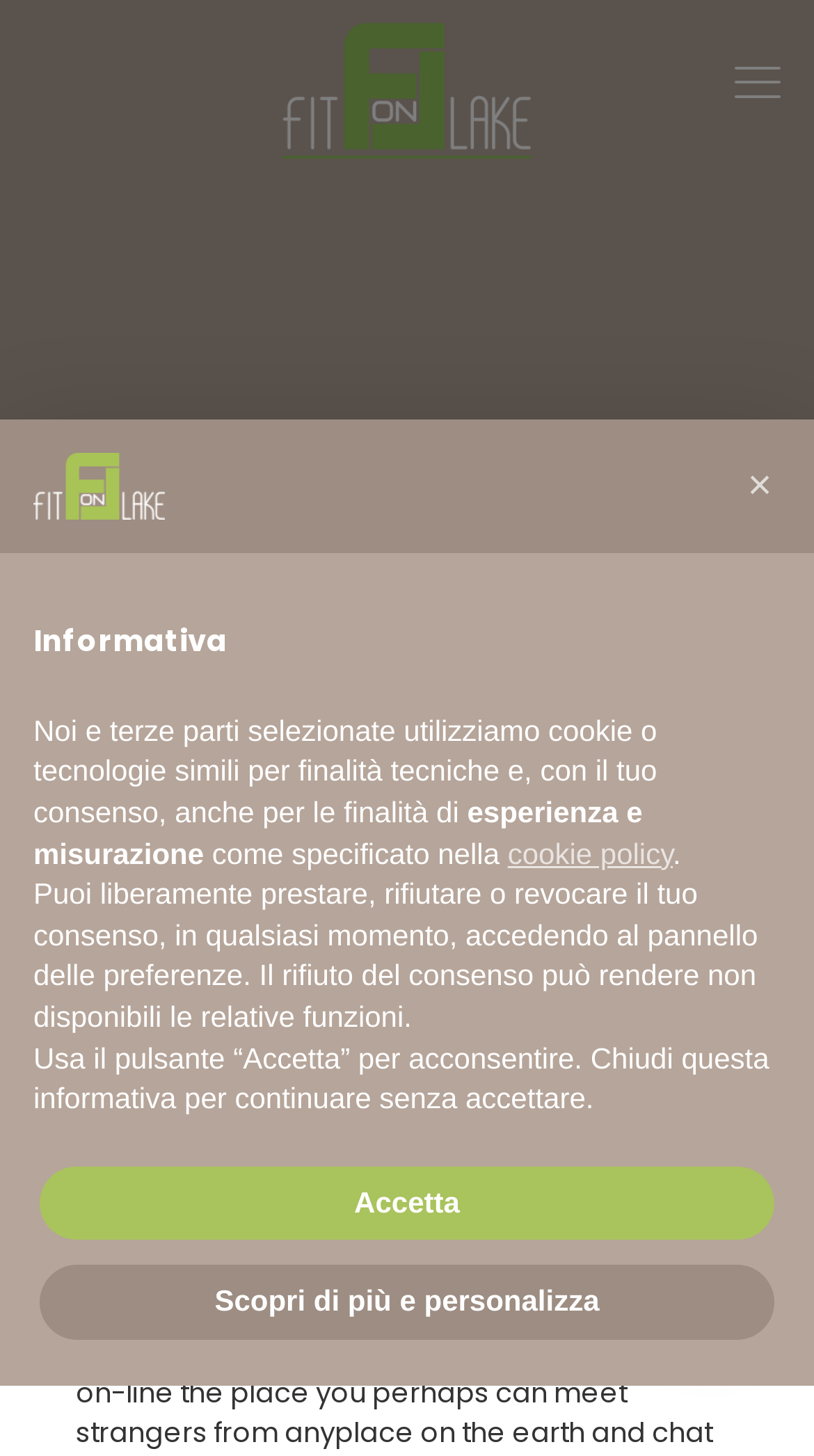Highlight the bounding box of the UI element that corresponds to this description: "cookie policy".

[0.624, 0.574, 0.827, 0.597]